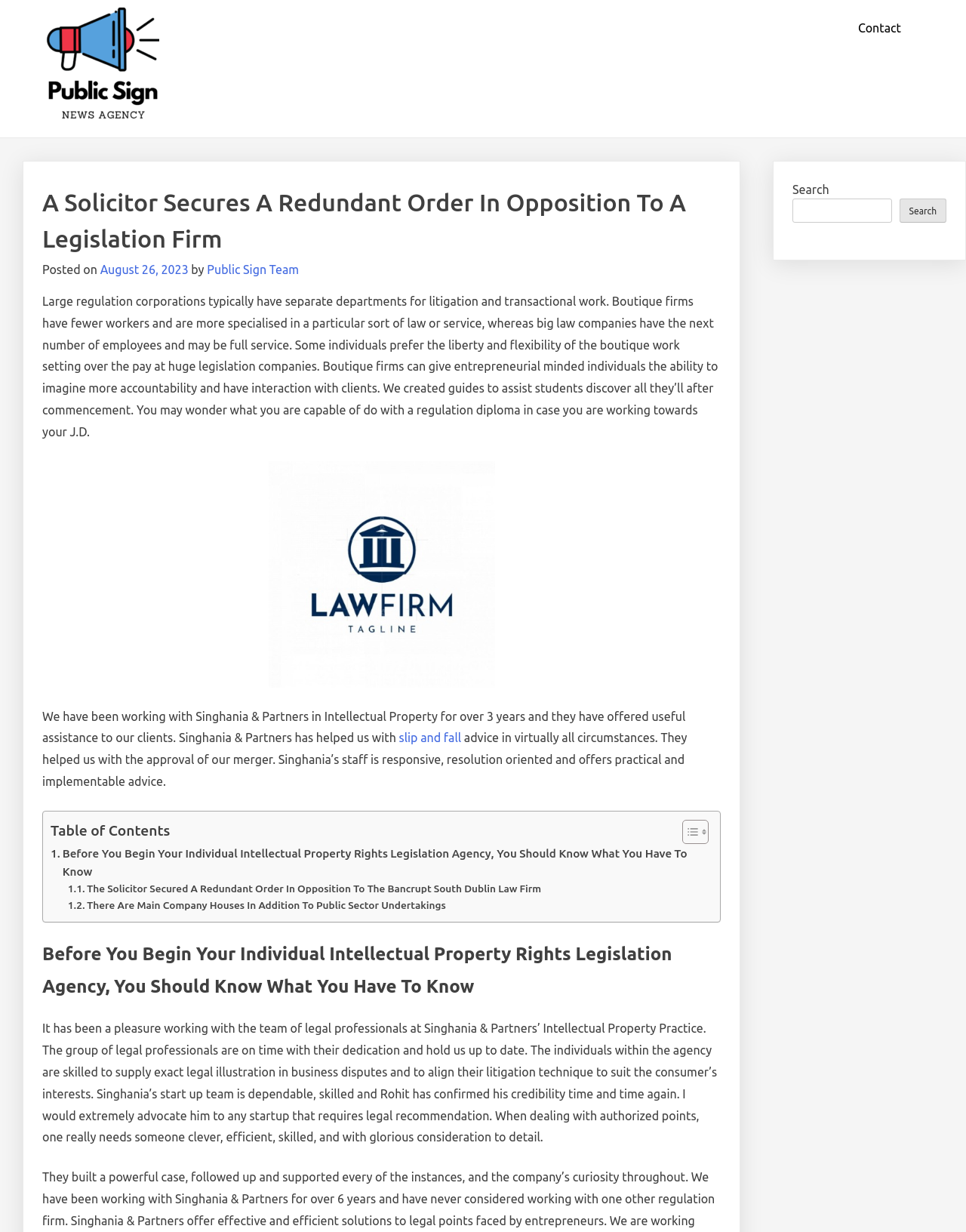Please specify the bounding box coordinates of the area that should be clicked to accomplish the following instruction: "Search for something". The coordinates should consist of four float numbers between 0 and 1, i.e., [left, top, right, bottom].

[0.82, 0.161, 0.923, 0.181]